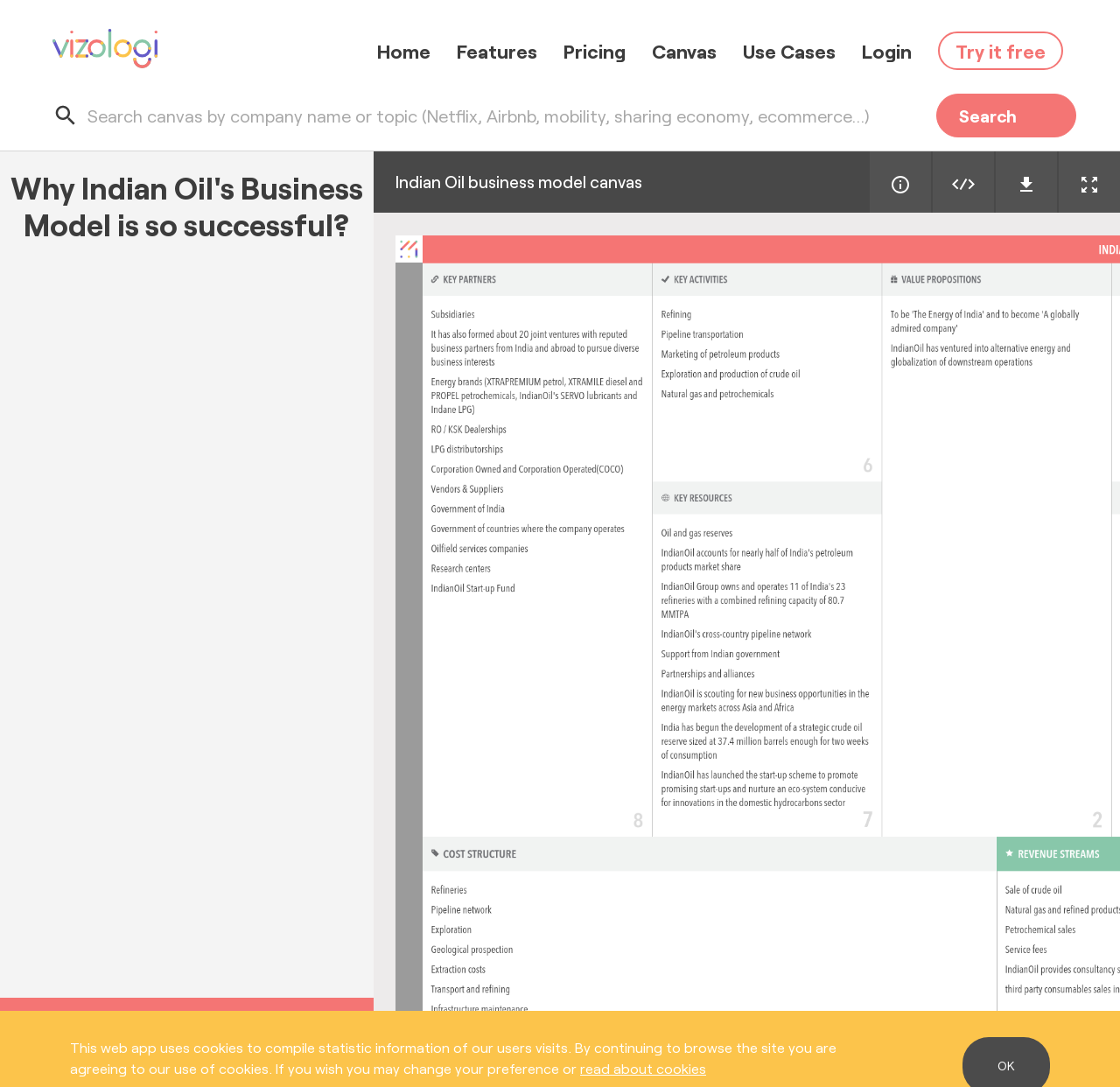Please identify the bounding box coordinates of the element's region that needs to be clicked to fulfill the following instruction: "Search for something". The bounding box coordinates should consist of four float numbers between 0 and 1, i.e., [left, top, right, bottom].

[0.039, 0.074, 0.961, 0.138]